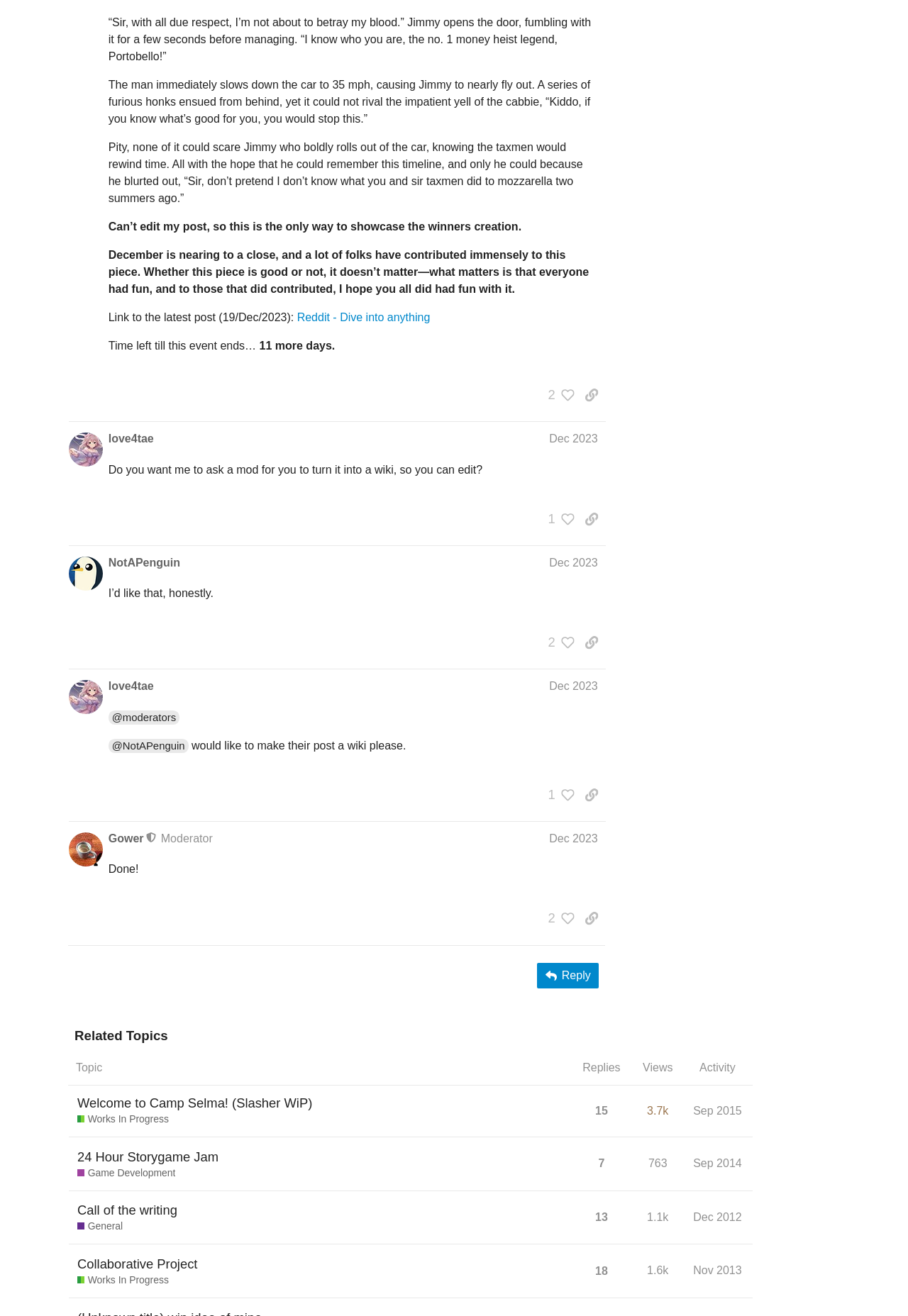Please locate the bounding box coordinates for the element that should be clicked to achieve the following instruction: "Click to view people who liked this post". Ensure the coordinates are given as four float numbers between 0 and 1, i.e., [left, top, right, bottom].

[0.596, 0.385, 0.632, 0.404]